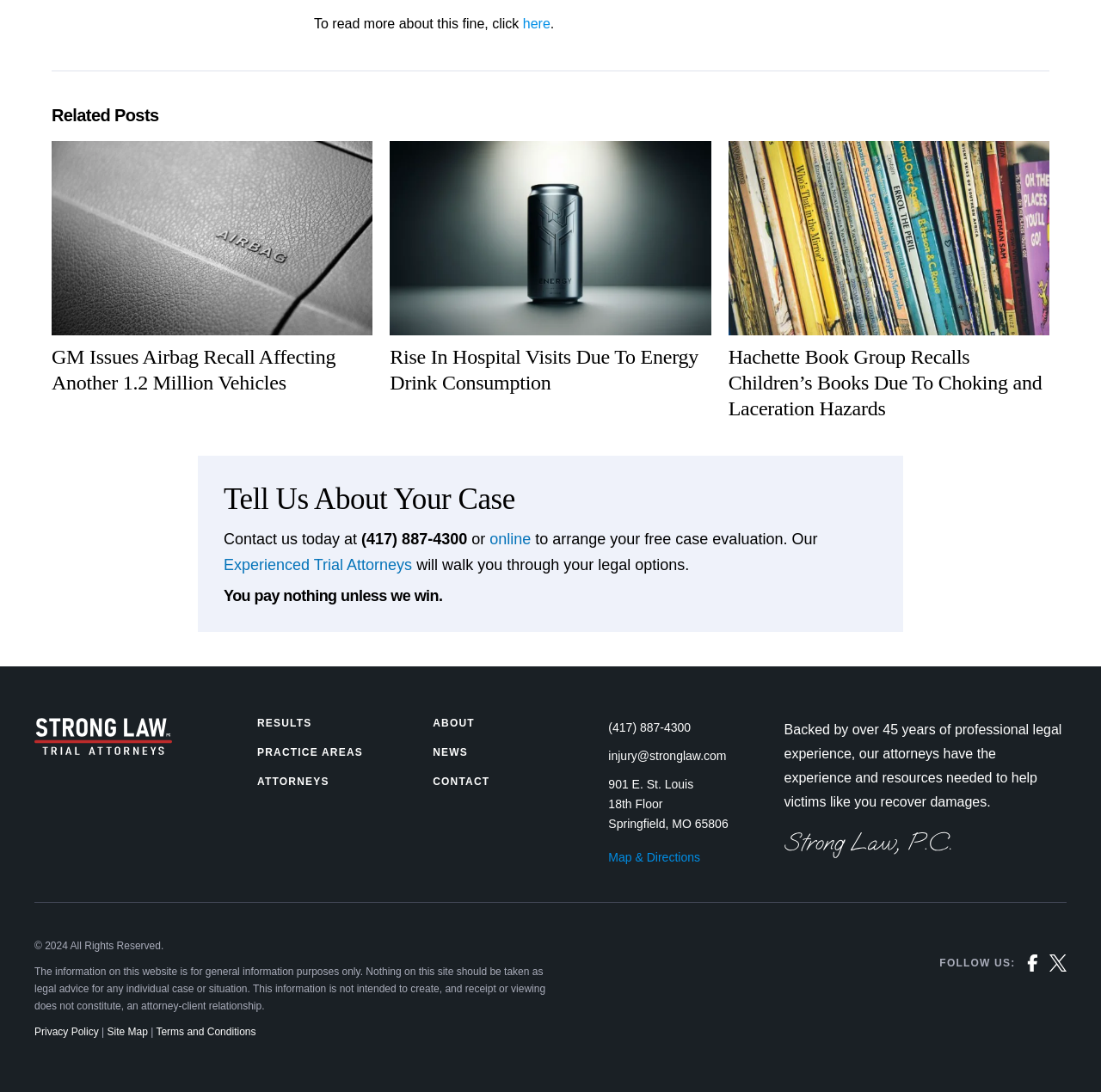Please answer the following question using a single word or phrase: 
What is the phone number to contact?

(417) 887-4300